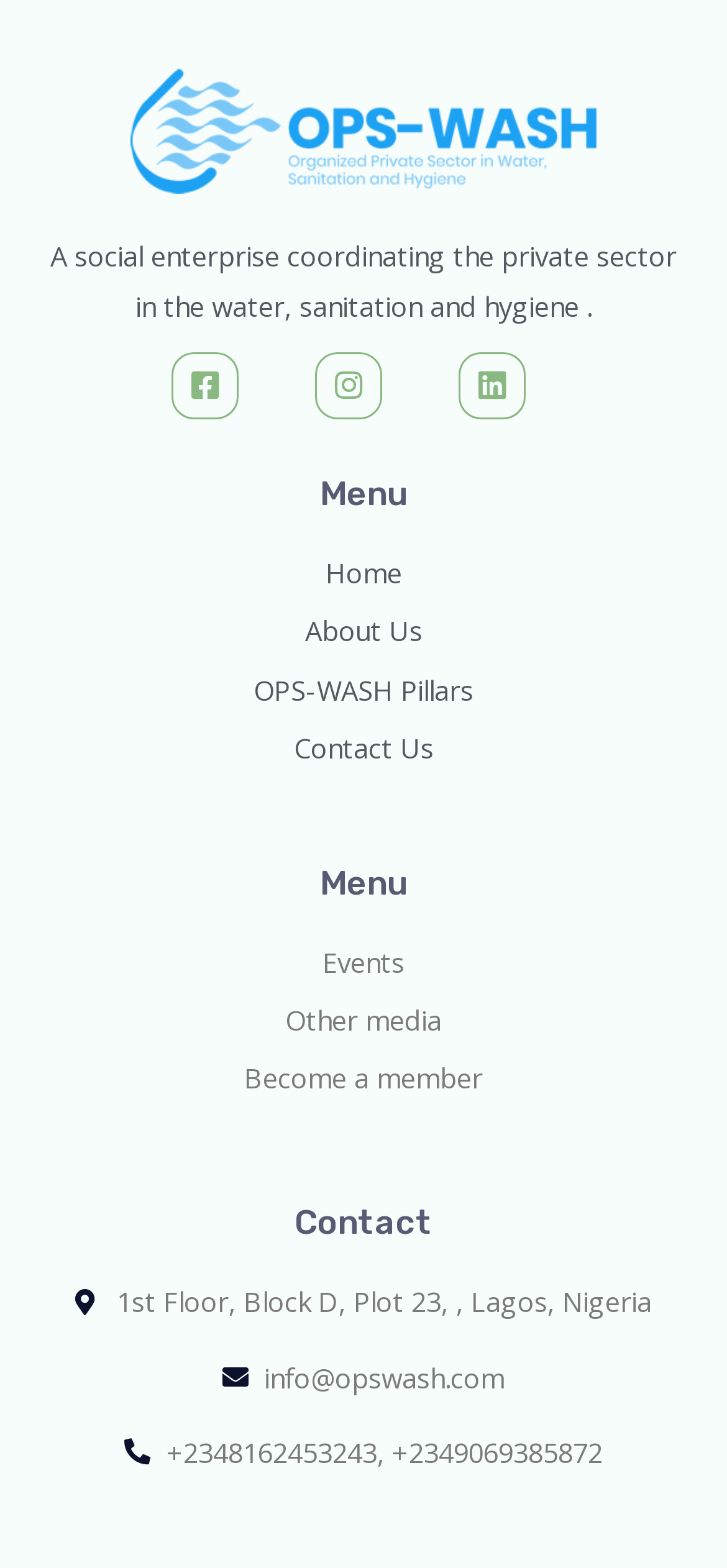Indicate the bounding box coordinates of the element that needs to be clicked to satisfy the following instruction: "Click on Home". The coordinates should be four float numbers between 0 and 1, i.e., [left, top, right, bottom].

[0.026, 0.35, 0.974, 0.382]